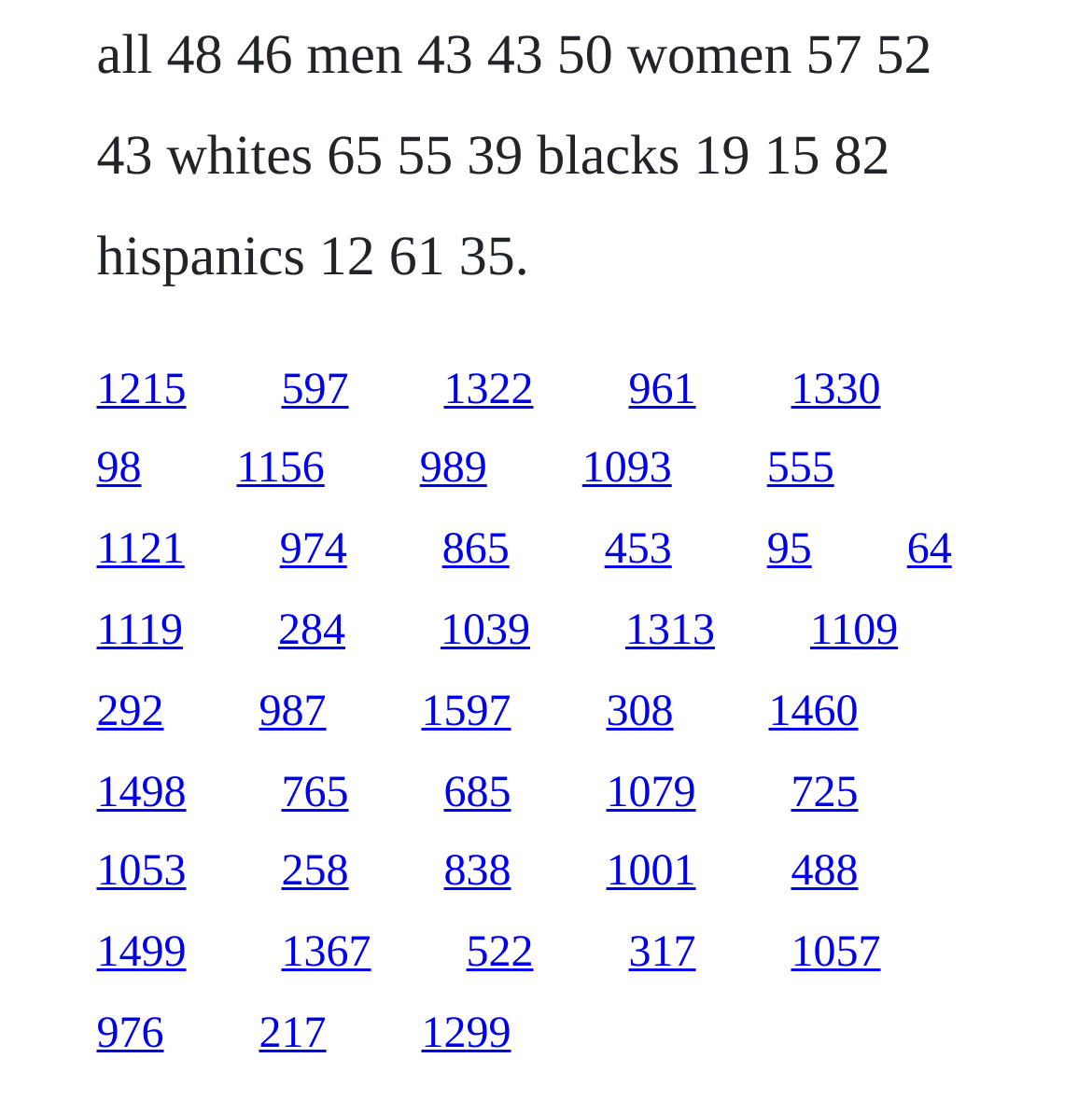Provide a one-word or one-phrase answer to the question:
What is the vertical position of the first link?

0.332